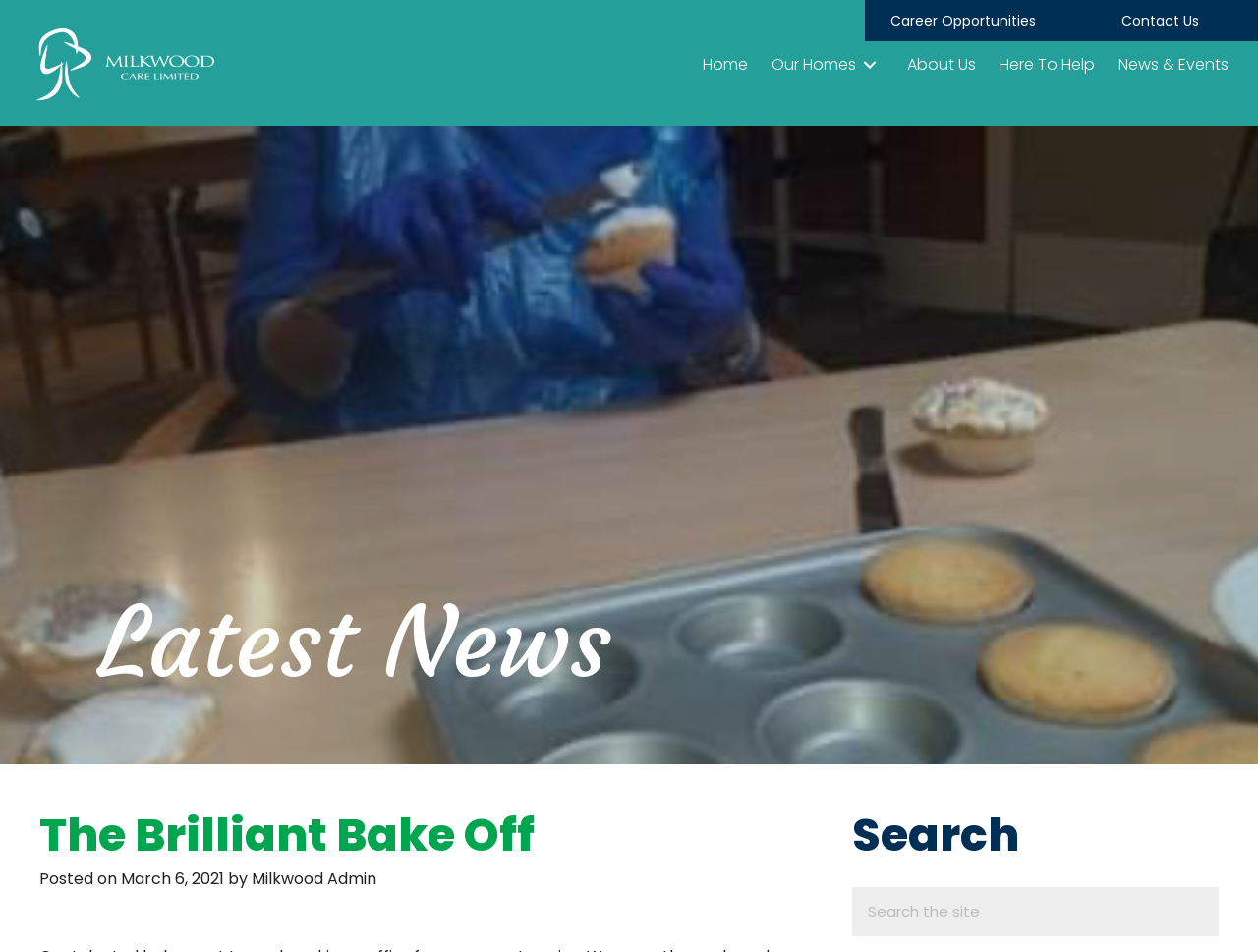Refer to the element description Home and identify the corresponding bounding box in the screenshot. Format the coordinates as (top-left x, top-left y, bottom-right x, bottom-right y) with values in the range of 0 to 1.

[0.551, 0.045, 0.602, 0.09]